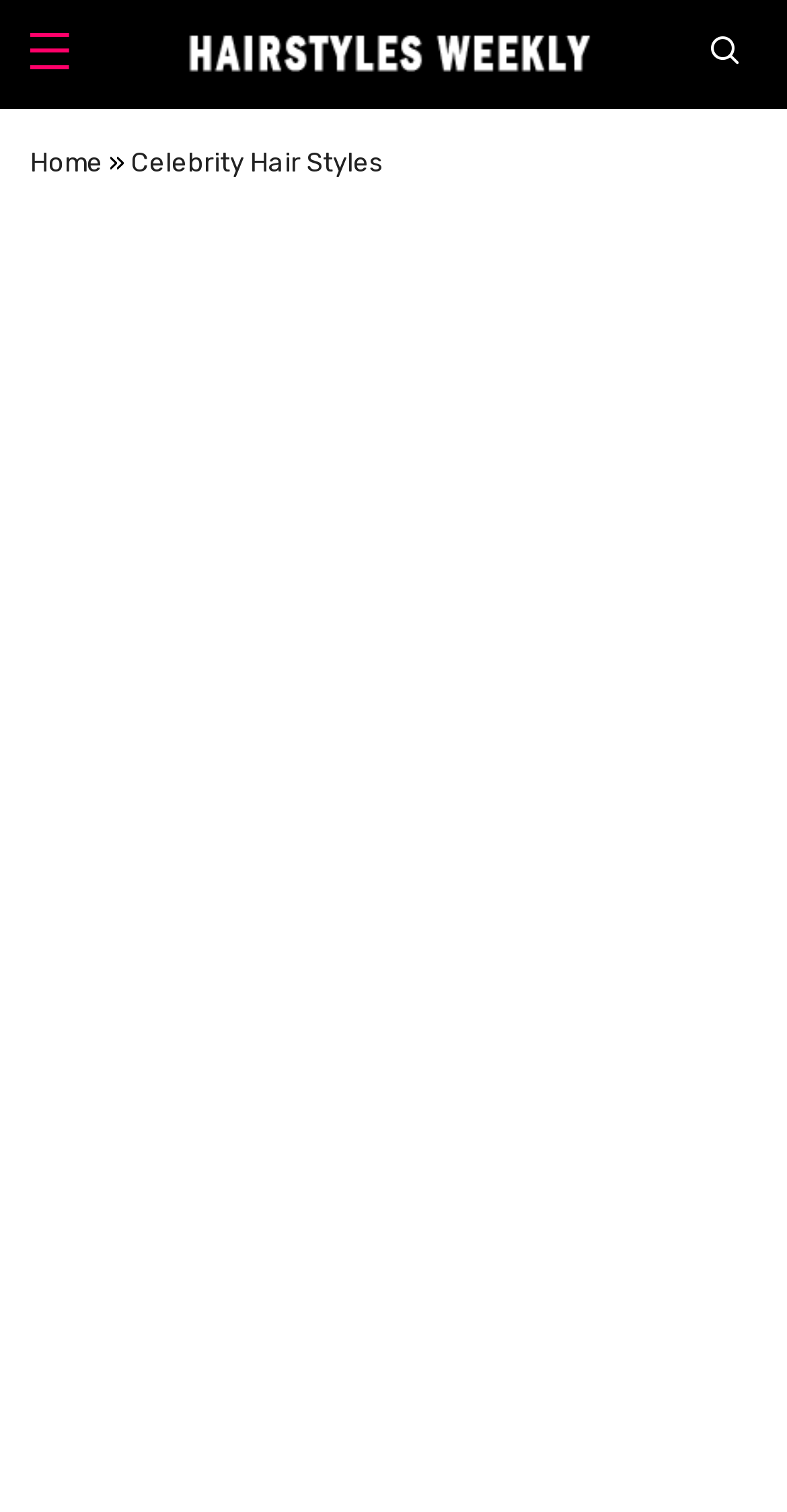Please determine the main heading text of this webpage.

Glamorous Burnished Copper Waves – Long Wavy Hairstyle for Women – Ashley Greene Hairstyles